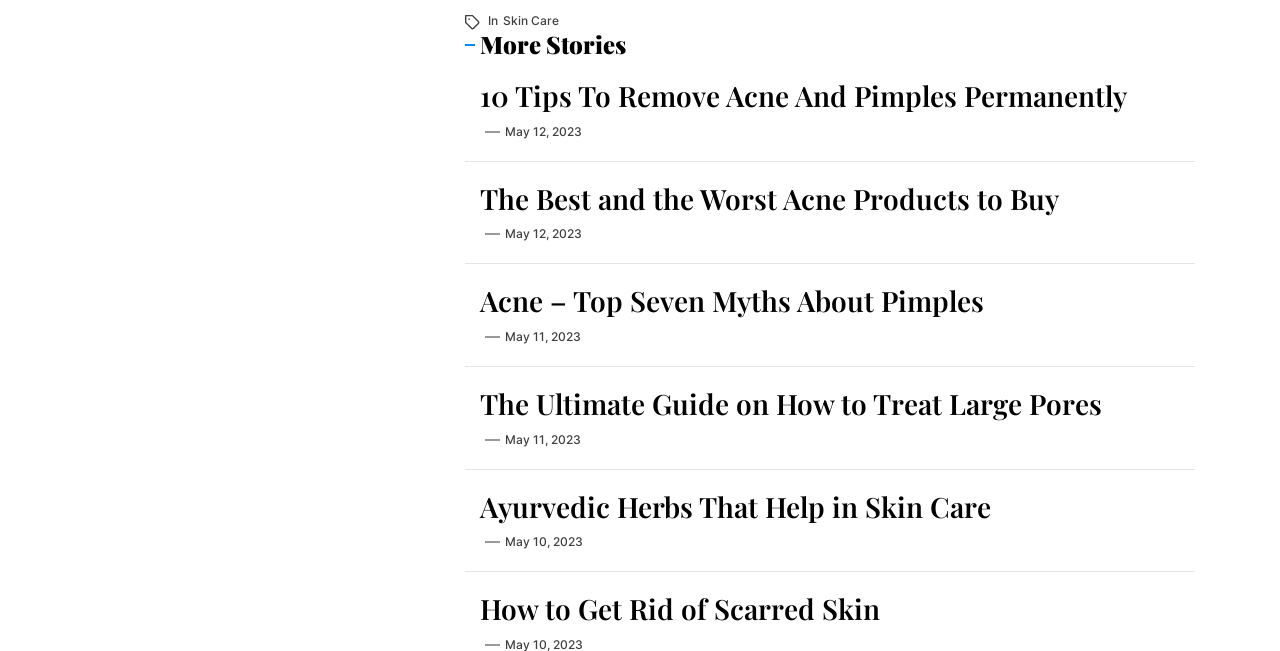Identify the bounding box coordinates of the area you need to click to perform the following instruction: "View article published on 'May 12, 2023'".

[0.394, 0.19, 0.455, 0.213]